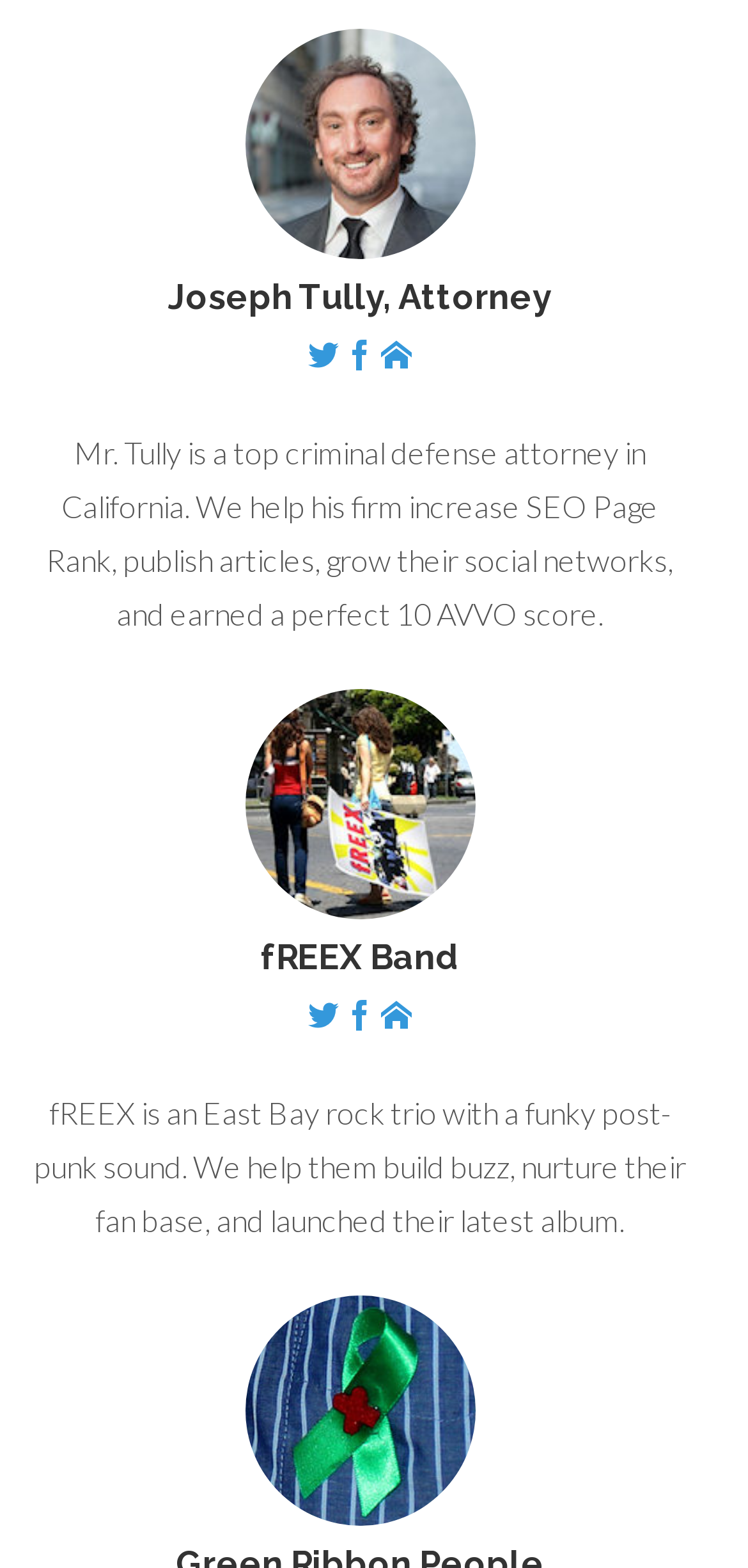Respond to the following question using a concise word or phrase: 
What type of music does fREEX Band play?

Rock